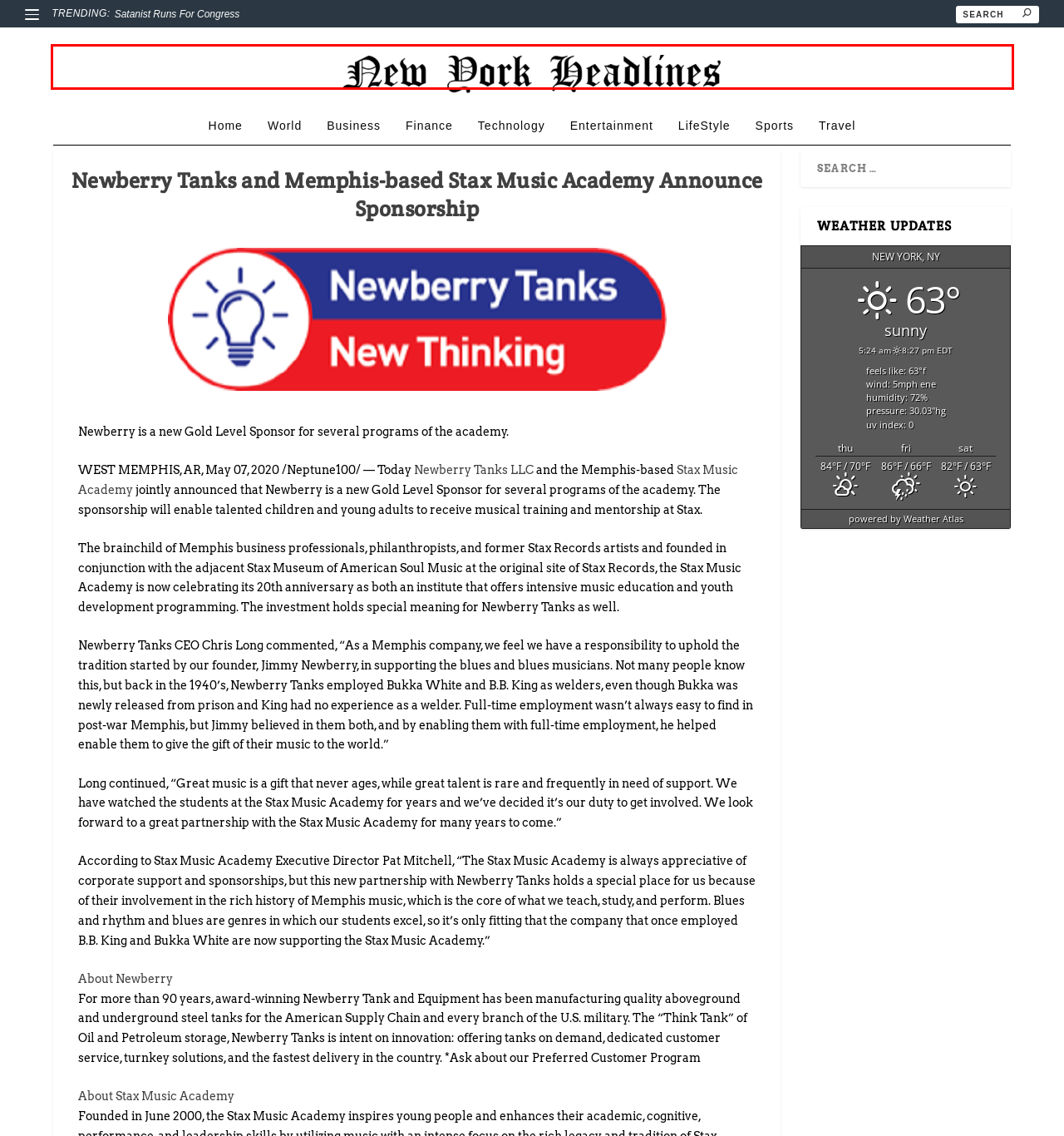You are presented with a screenshot of a webpage with a red bounding box. Select the webpage description that most closely matches the new webpage after clicking the element inside the red bounding box. The options are:
A. Finance Archives - The New York Headlines
B. The New York Headlines
C. World Archives - The New York Headlines
D. LifeStyle Archives - The New York Headlines
E. Business Archives - The New York Headlines
F. Stax Music Academy
G. Satanist Runs For Congress - The New York Headlines
H. Entertainment Archives - The New York Headlines

B